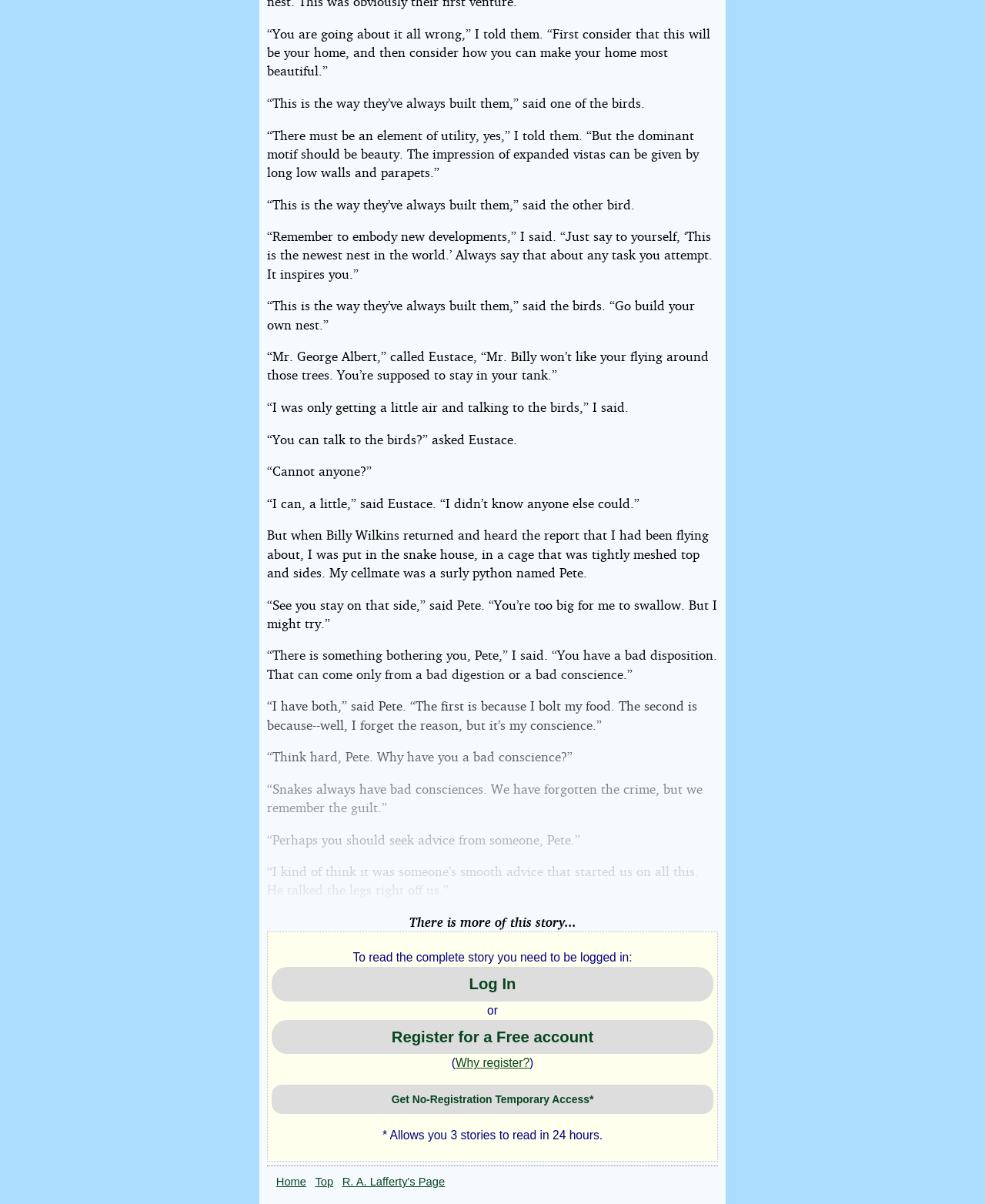Bounding box coordinates are specified in the format (top-left x, top-left y, bottom-right x, bottom-right y). All values are floating point numbers bounded between 0 and 1. Please provide the bounding box coordinate of the region this sentence describes: Top

[0.32, 0.974, 0.338, 0.989]